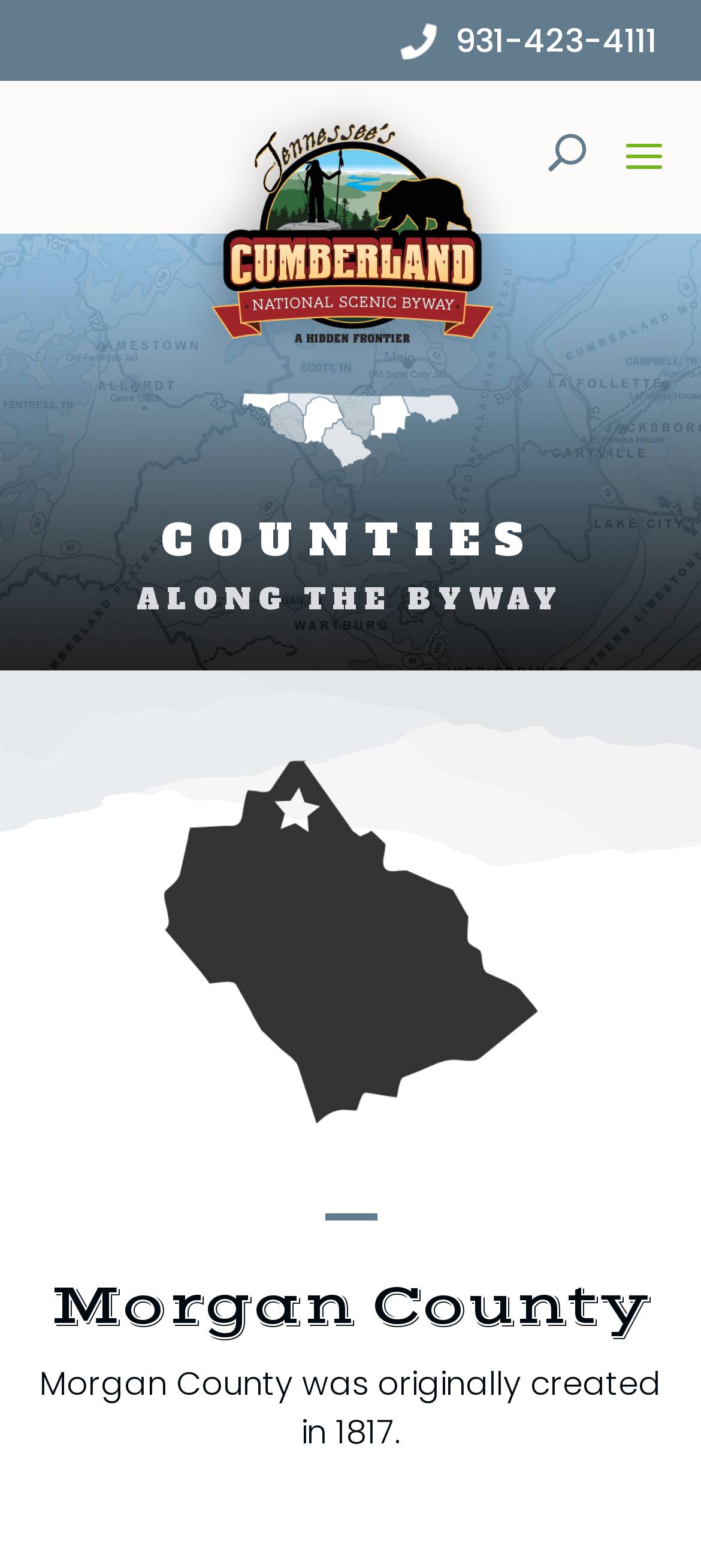Find the bounding box of the element with the following description: "931-423-4111". The coordinates must be four float numbers between 0 and 1, formatted as [left, top, right, bottom].

[0.649, 0.011, 0.937, 0.04]